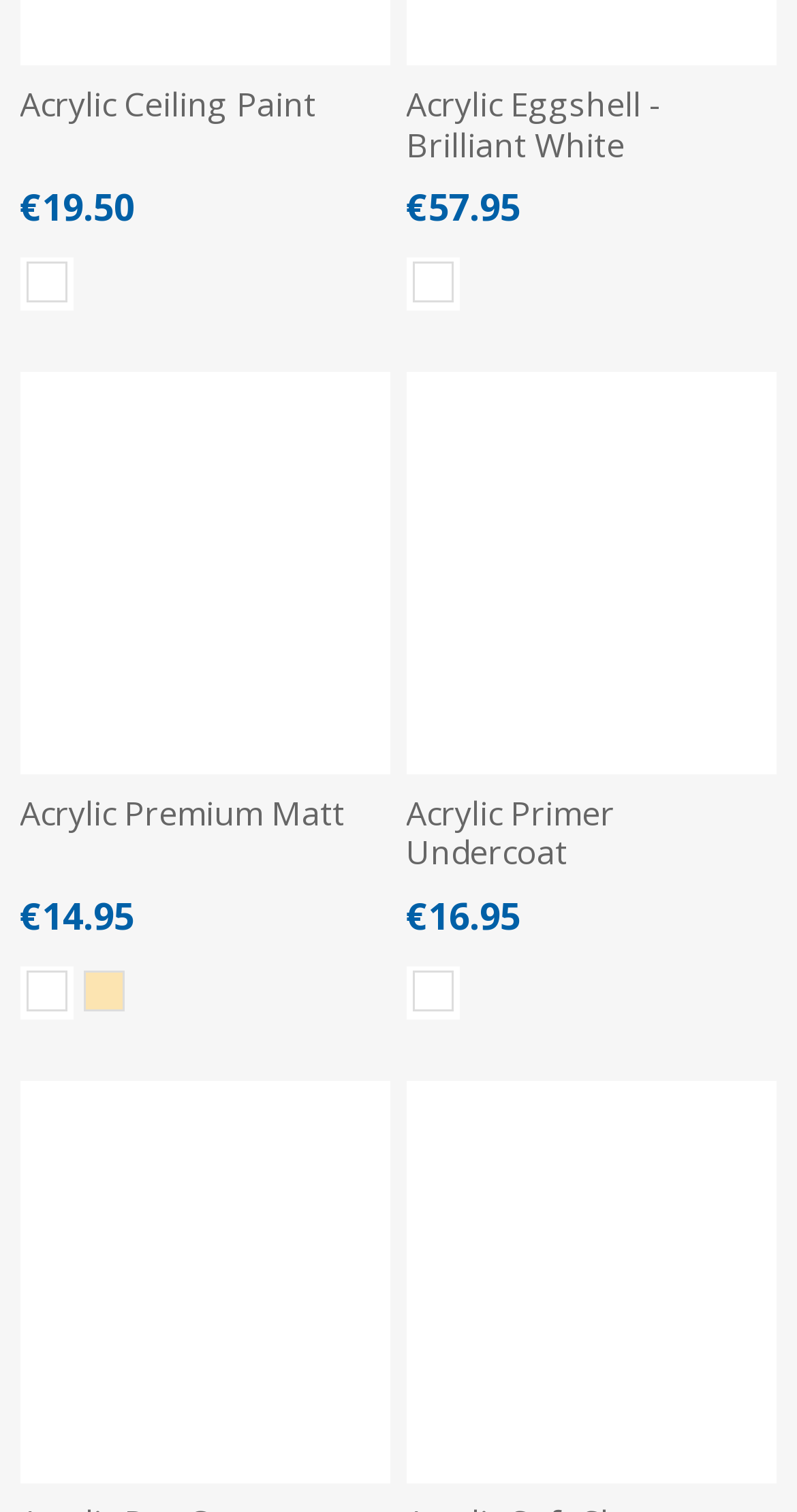Carefully observe the image and respond to the question with a detailed answer:
How many products are displayed on this webpage?

There are five products displayed on this webpage, which are Acrylic Ceiling Paint, Acrylic Eggshell - Brilliant White, Acrylic Premium Matt, Acrylic Primer Undercoat, and Acrylic Pro Cover, each with its own image, name, and price.